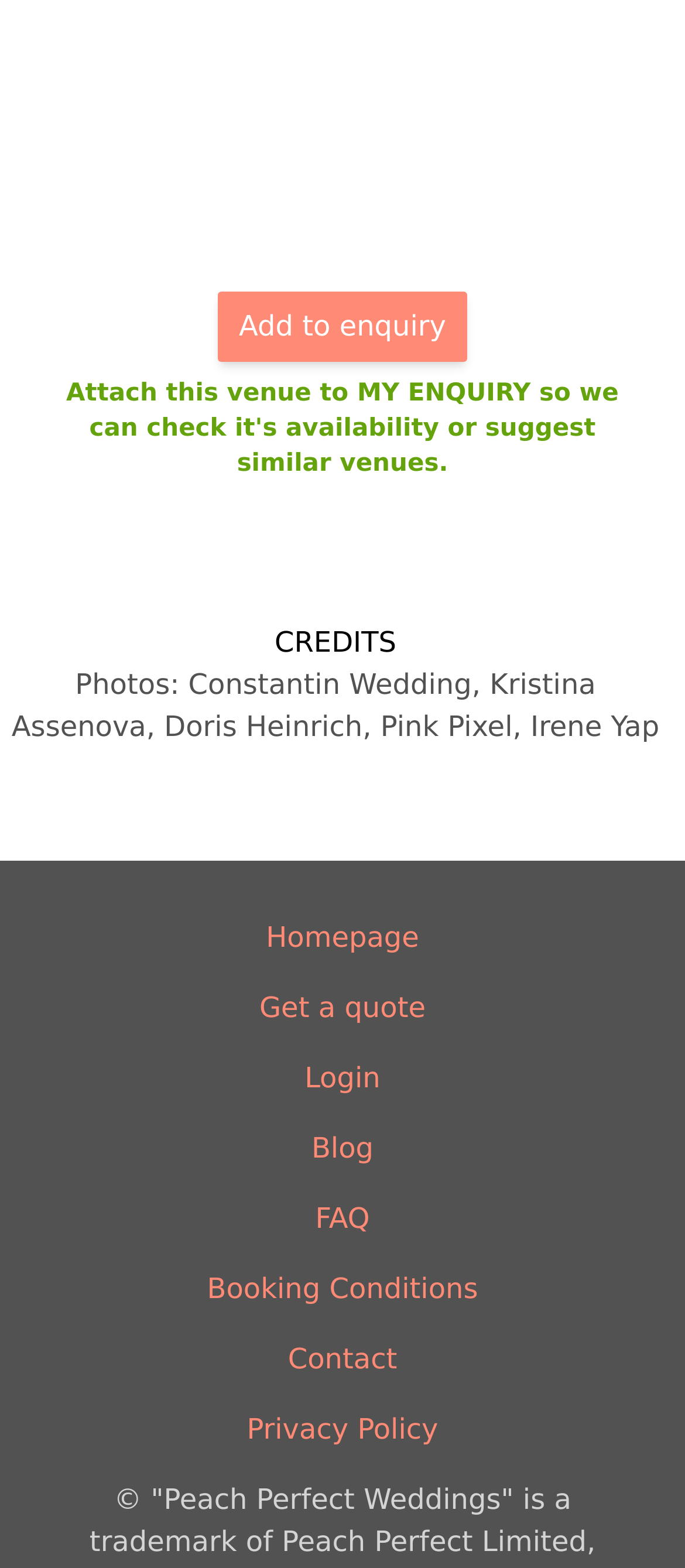What is the purpose of the links in the footer?
Examine the webpage screenshot and provide an in-depth answer to the question.

The links in the footer section provide navigation to various pages and resources, such as the homepage, login page, blog, FAQ, and contact page, allowing users to access different parts of the website.